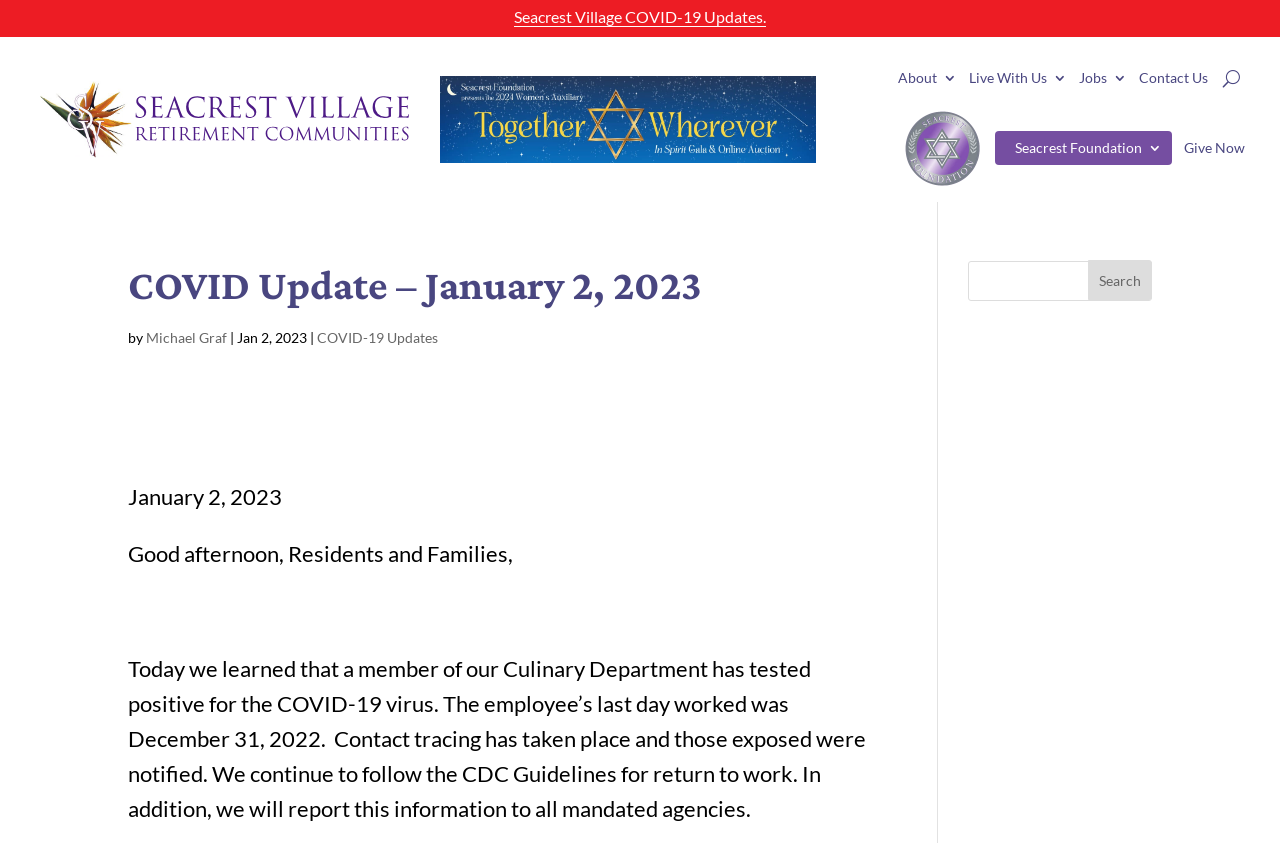Based on the description "Seacrest Village COVID-19 Updates.", find the bounding box of the specified UI element.

[0.402, 0.008, 0.598, 0.032]